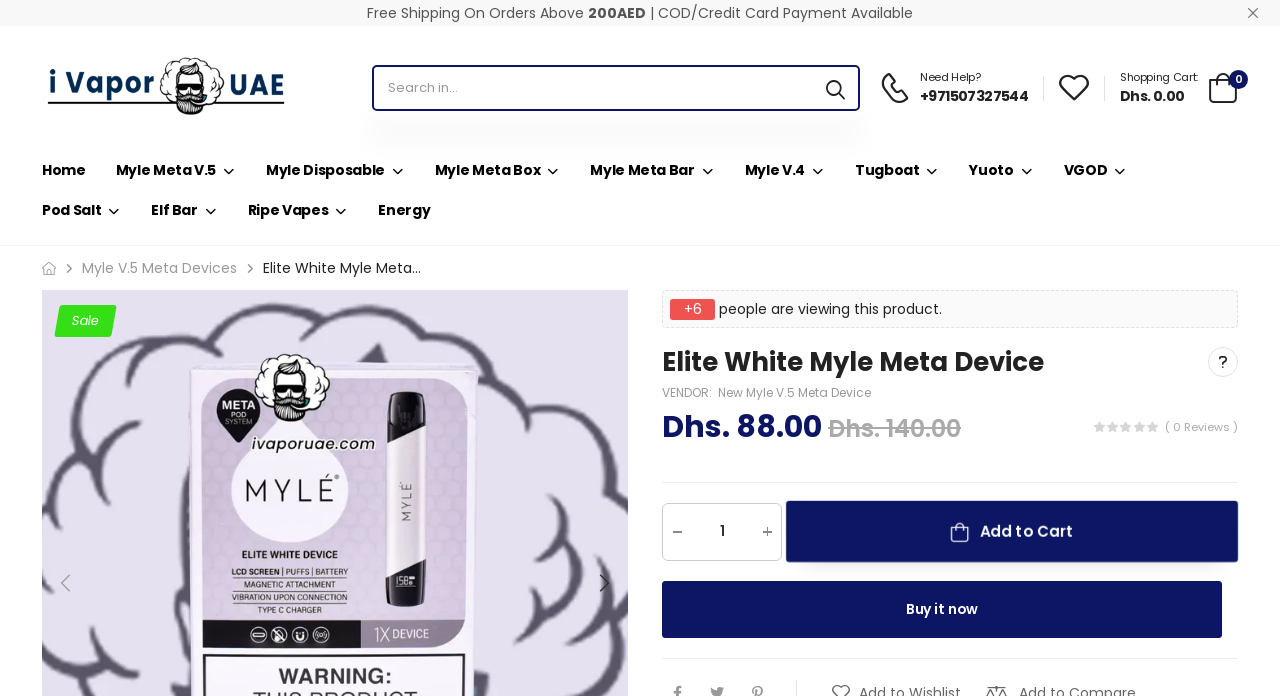Indicate the bounding box coordinates of the element that must be clicked to execute the instruction: "View shopping cart". The coordinates should be given as four float numbers between 0 and 1, i.e., [left, top, right, bottom].

[0.865, 0.1, 0.967, 0.154]